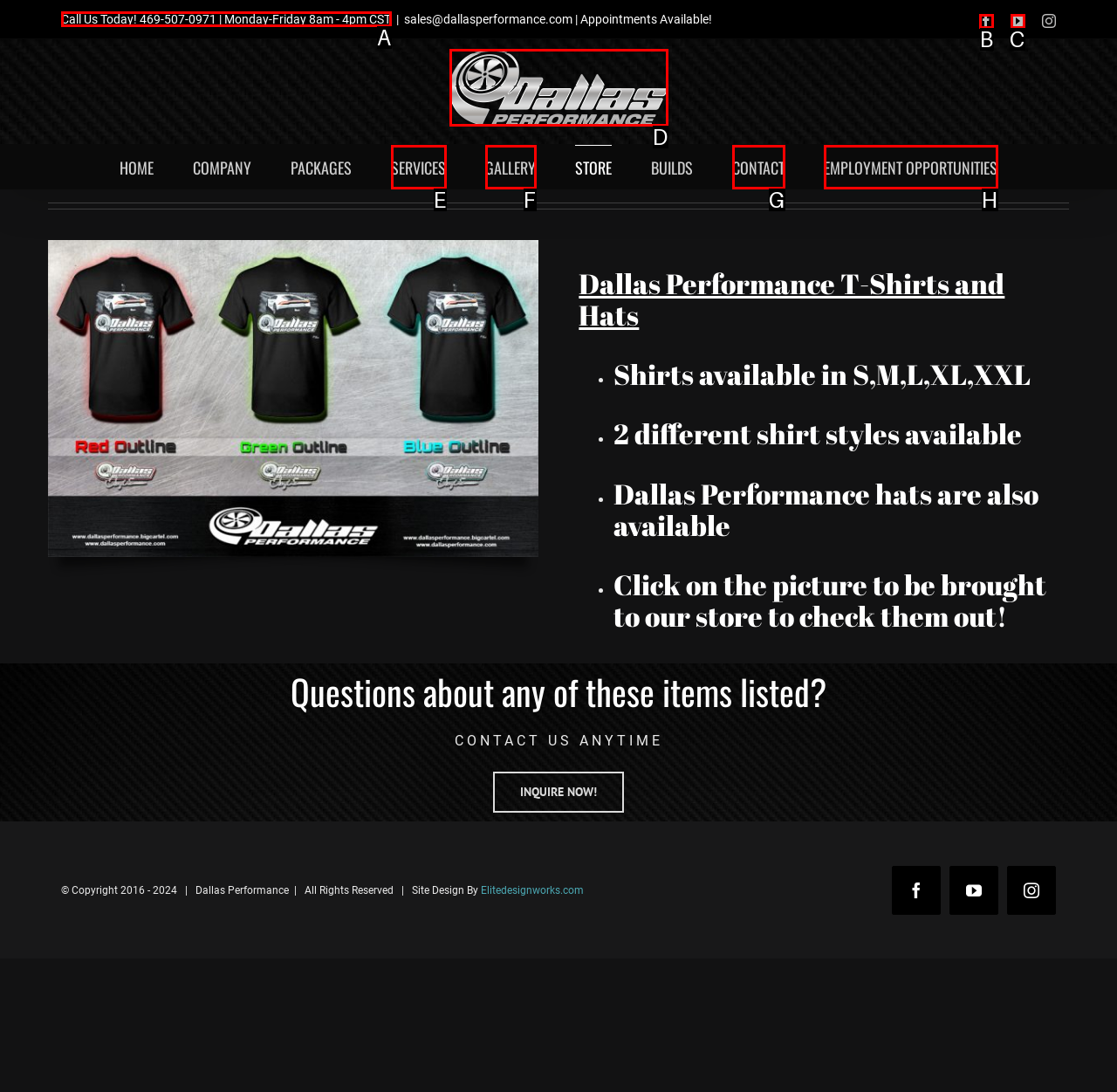Given the instruction: Call the phone number, which HTML element should you click on?
Answer with the letter that corresponds to the correct option from the choices available.

A